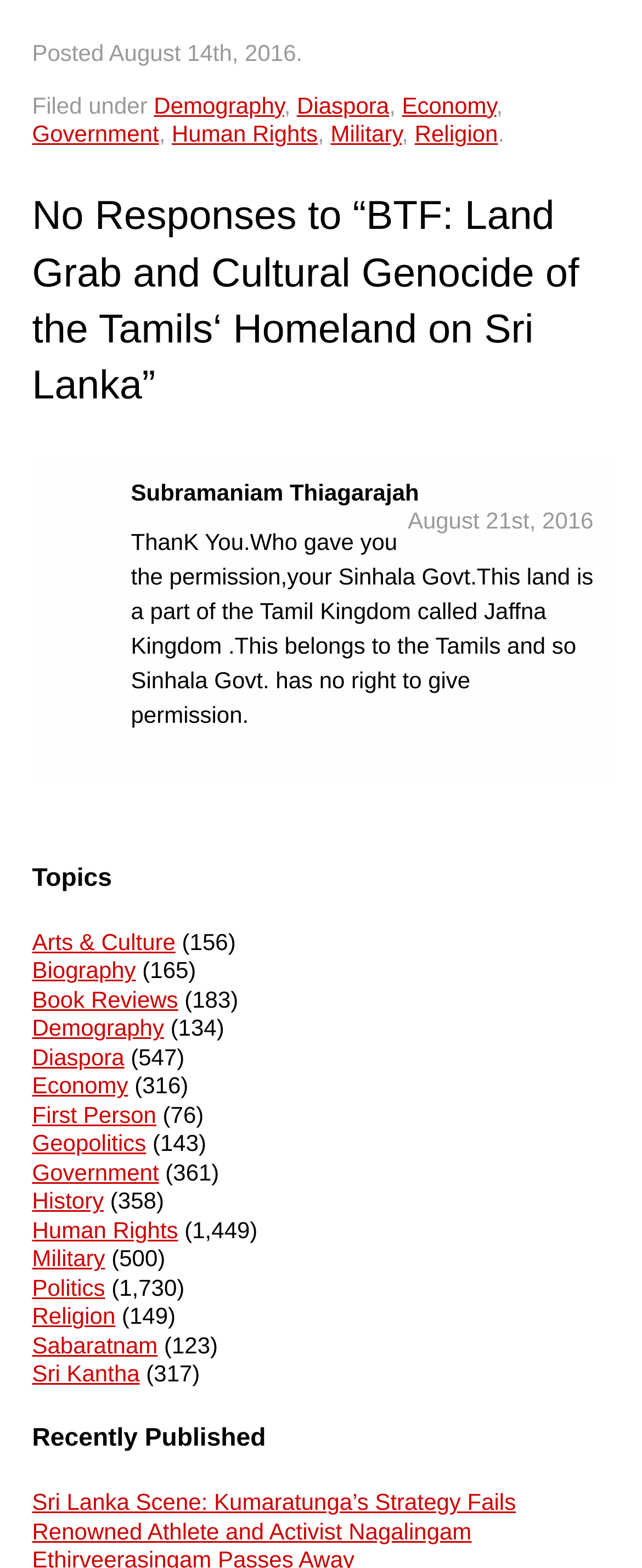Find and provide the bounding box coordinates for the UI element described with: "Diaspora".

[0.462, 0.059, 0.606, 0.075]